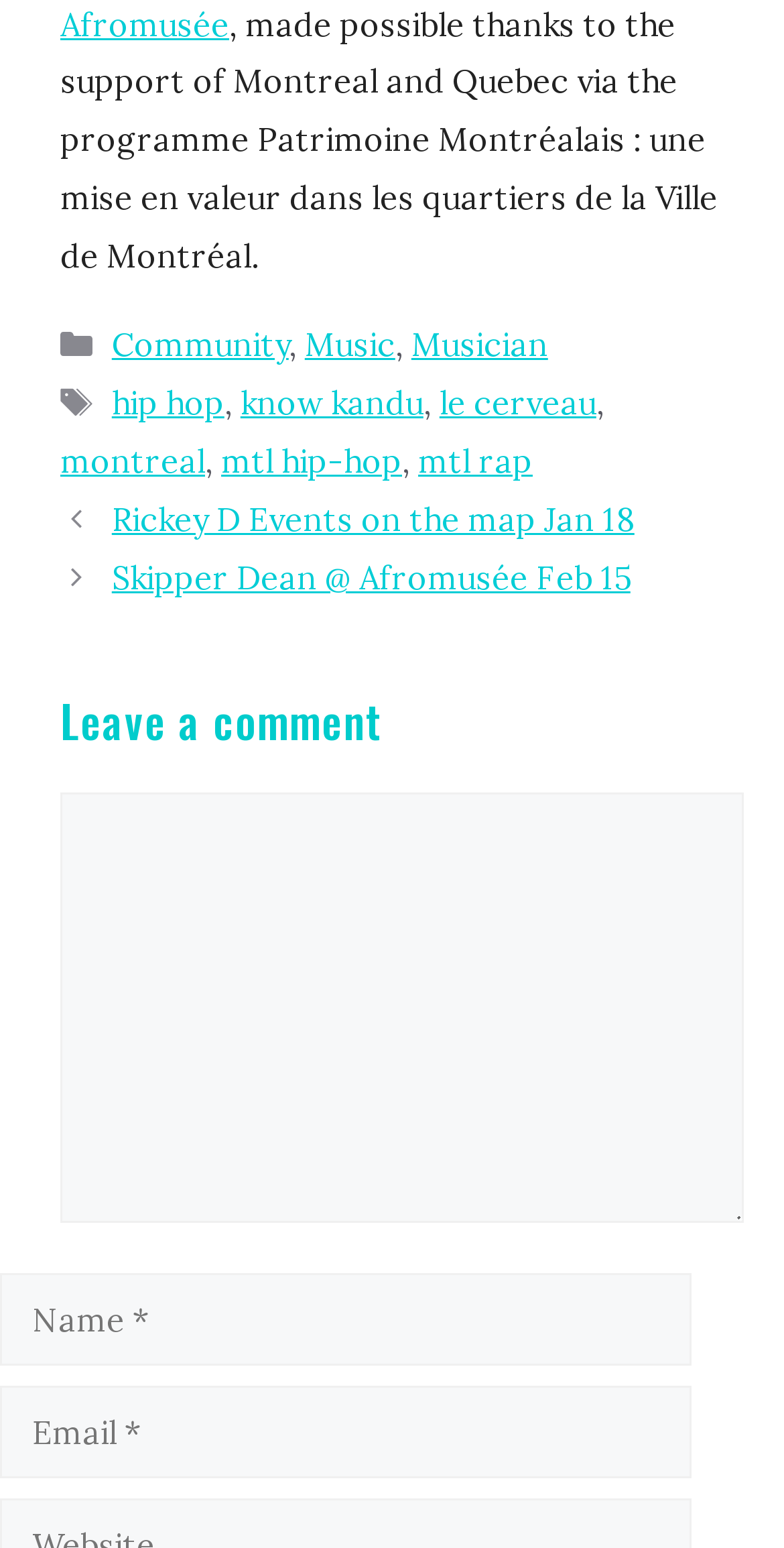Identify the bounding box of the UI component described as: "parent_node: Comment name="comment"".

[0.077, 0.513, 0.949, 0.791]